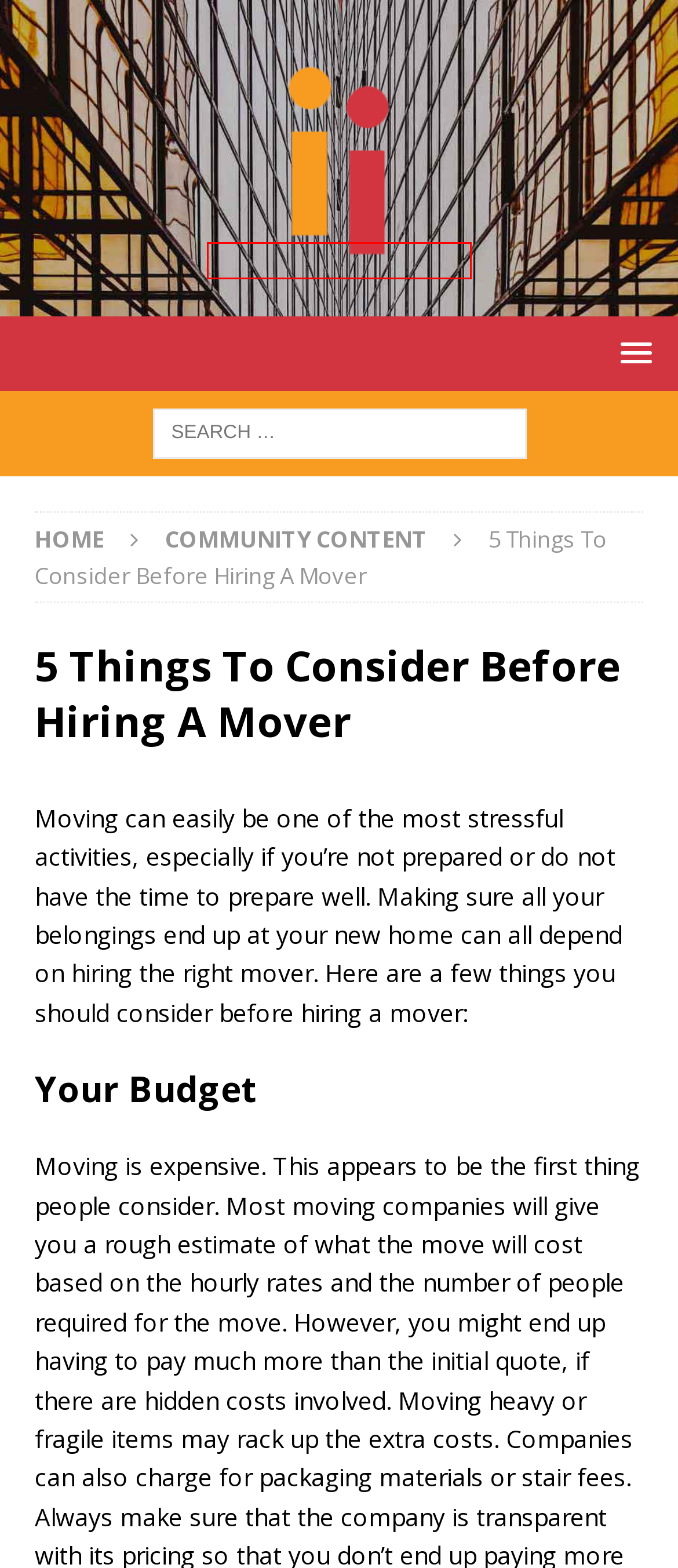You have a screenshot of a webpage with a red rectangle bounding box around a UI element. Choose the best description that matches the new page after clicking the element within the bounding box. The candidate descriptions are:
A. Home - Insight Interactive Media
B. Professional On-Demand Moving & Storage Services in Toronto
C. Cost-effective, high-capacity and cyclable lithium-ion battery cathodes - Insight Interactive Media
D. Tech Archives - Insight Interactive Media
E. How green cities could remove CO₂ from the atmosphere - Insight Interactive Media
F. Community Content Archives - Insight Interactive Media
G. double space Archives - Insight Interactive Media
H. toronto mover Archives - Insight Interactive Media

A